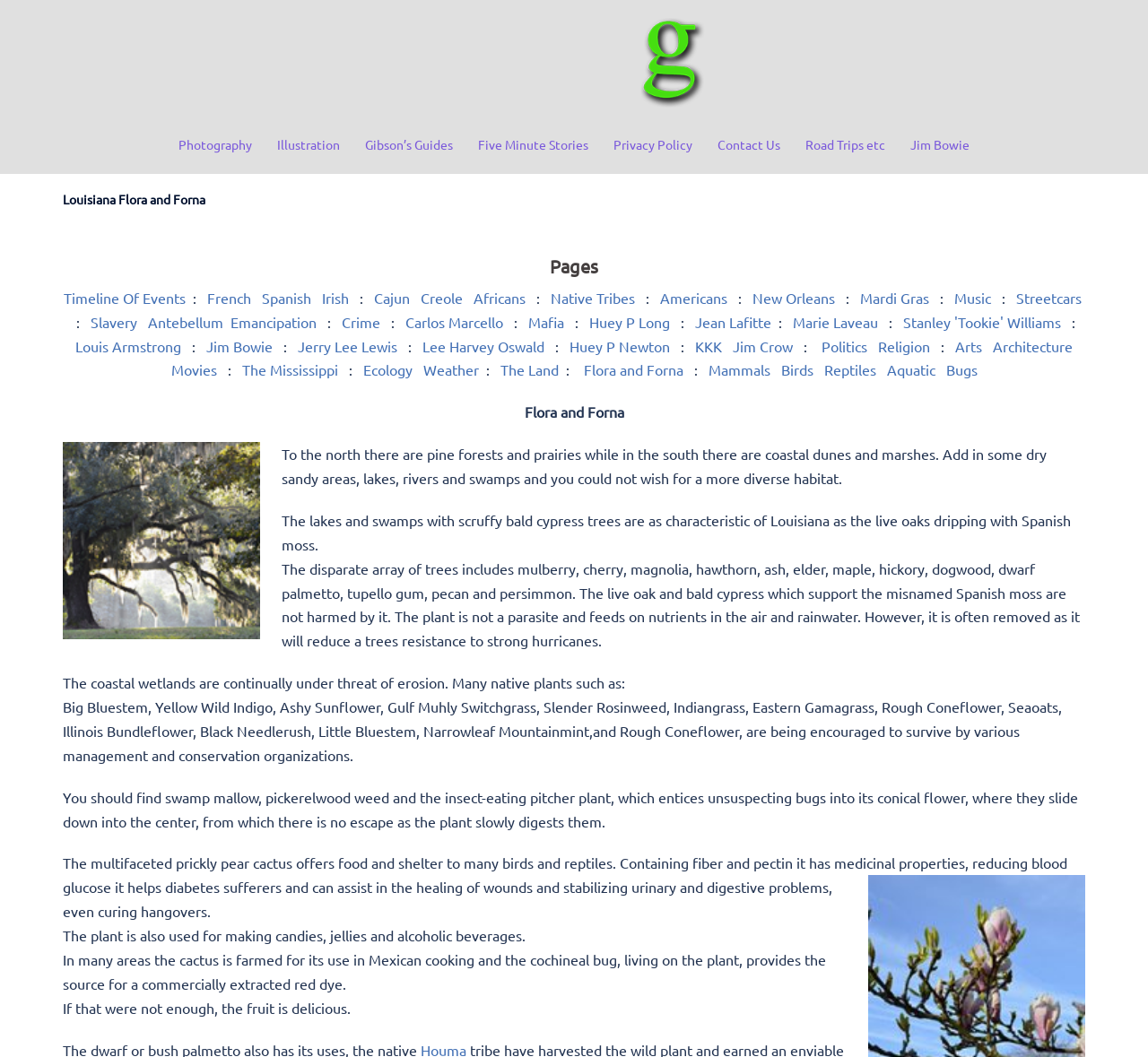Can you extract the primary headline text from the webpage?

Louisiana Flora and Forna